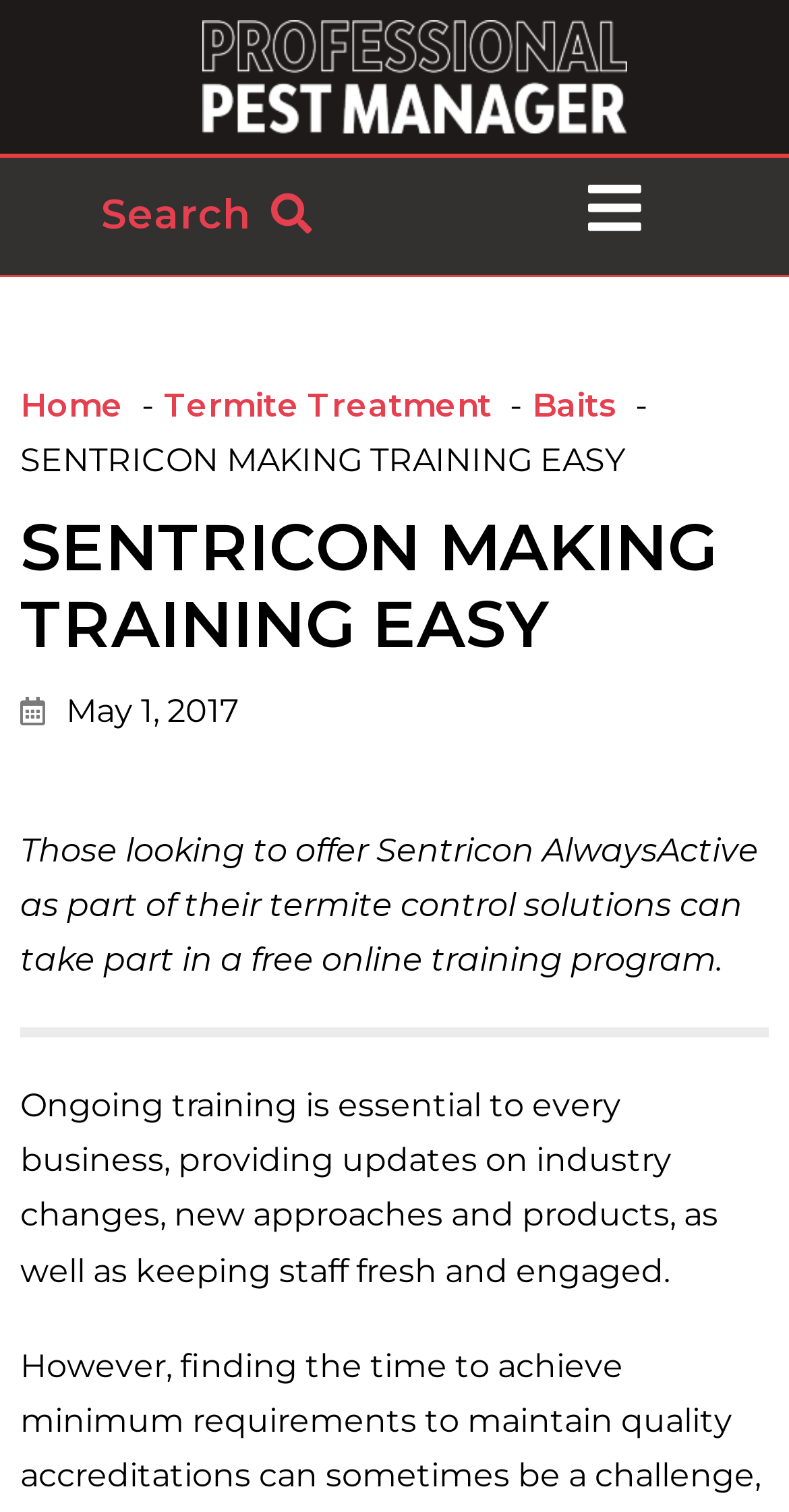Generate a comprehensive caption for the webpage you are viewing.

The webpage is about Sentricon, a termite control solution, and its training program. At the top left of the page, there is a link with no text, followed by a "Search" link and another link with no text. Below these links, there is a navigation breadcrumb with three links: "Home", "Termite Treatment", and "Baits". 

To the right of the breadcrumb, there is a static text "SENTRICON MAKING TRAINING EASY" which is also the title of the webpage. Below the title, there is a heading with the same text. 

On the left side of the page, there is a static text "May 1, 2017", which appears to be a date. Below the date, there is a paragraph of text that describes the free online training program for those who want to offer Sentricon AlwaysActive as part of their termite control solutions. 

Further down the page, there is another paragraph of text that explains the importance of ongoing training for businesses, including updates on industry changes, new approaches, and products, as well as keeping staff fresh and engaged.